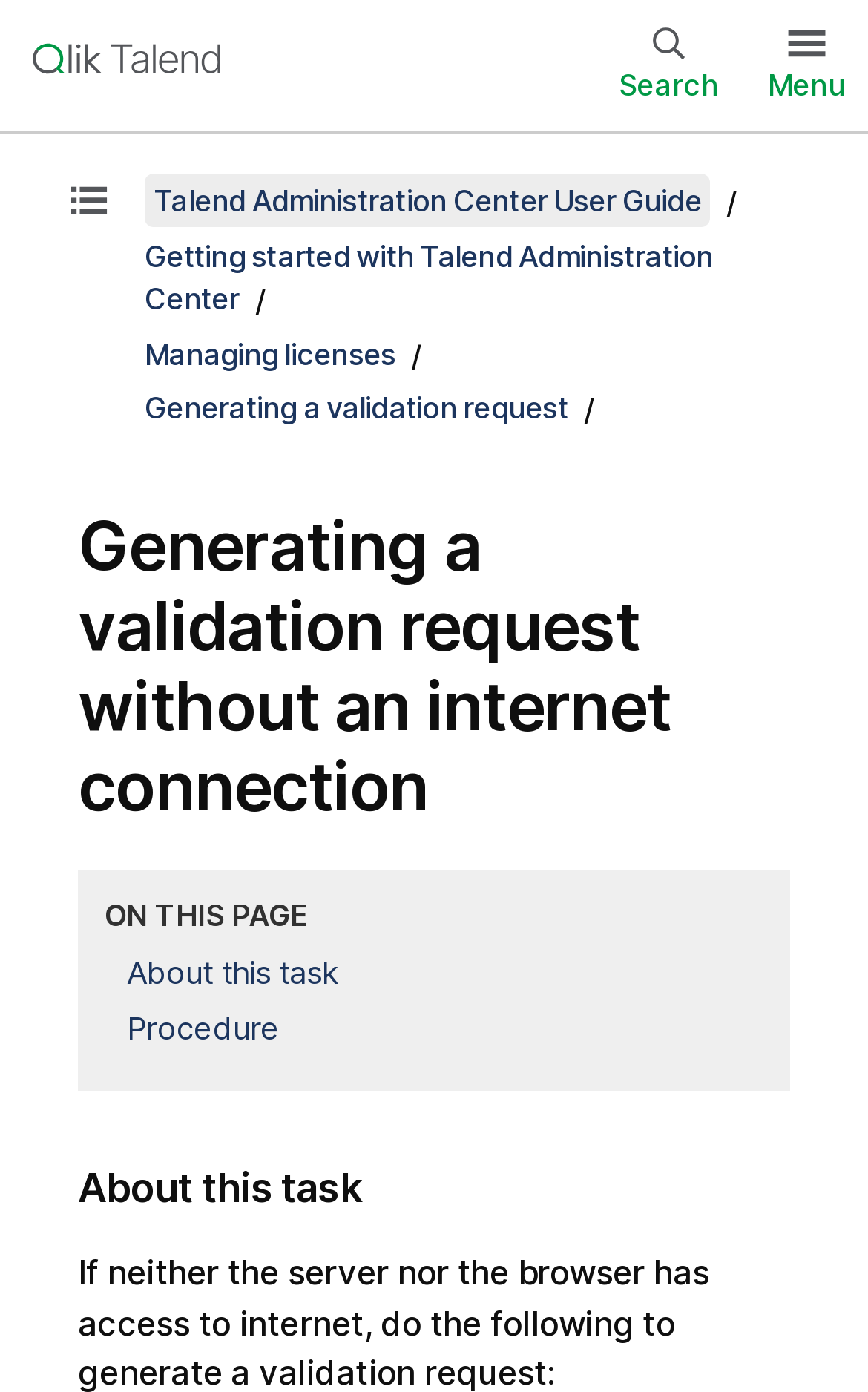Ascertain the bounding box coordinates for the UI element detailed here: "Managing licenses". The coordinates should be provided as [left, top, right, bottom] with each value being a float between 0 and 1.

[0.167, 0.241, 0.456, 0.267]